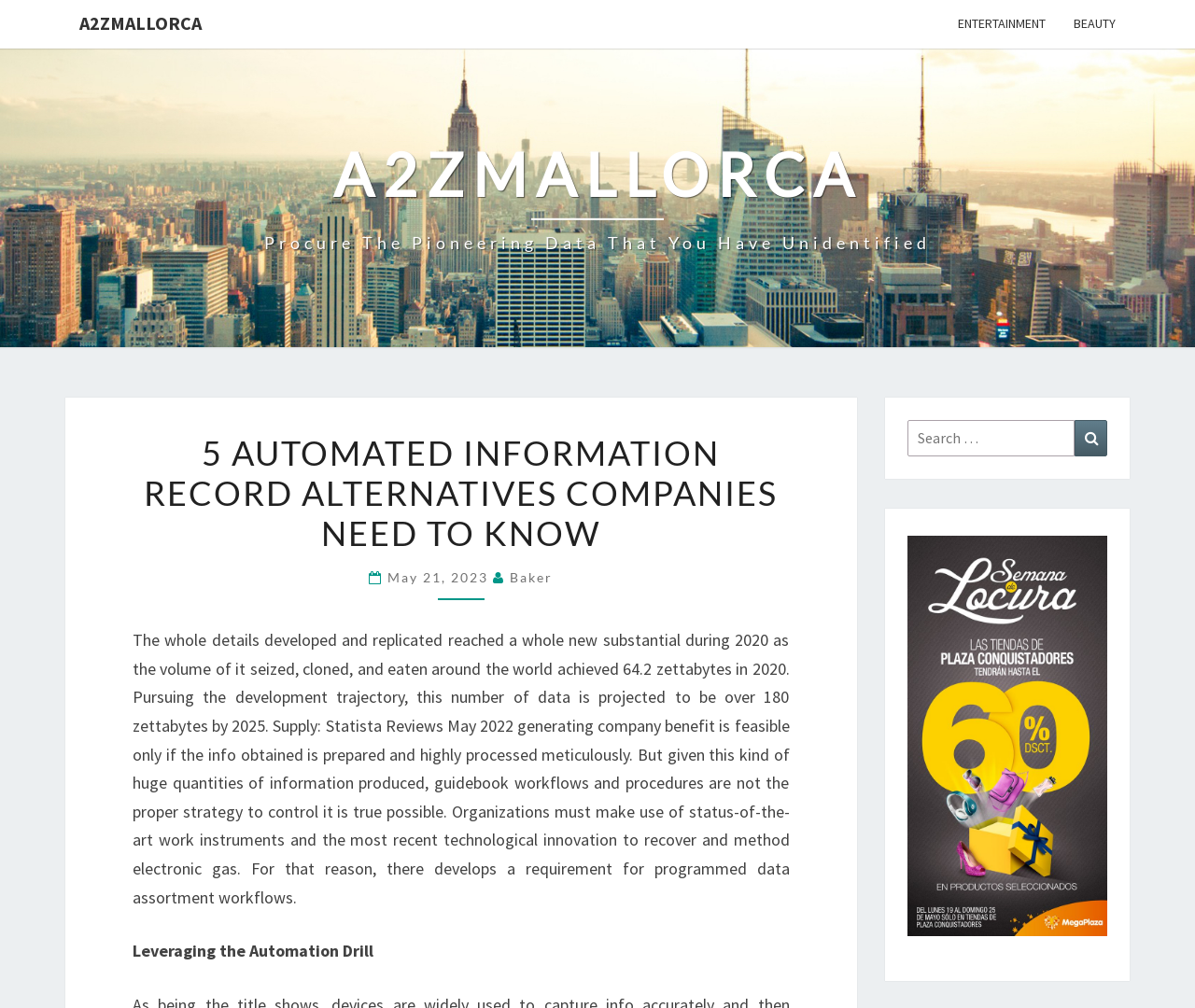Identify the bounding box coordinates of the region I need to click to complete this instruction: "Click on A2ZMALLORCA link".

[0.055, 0.0, 0.18, 0.046]